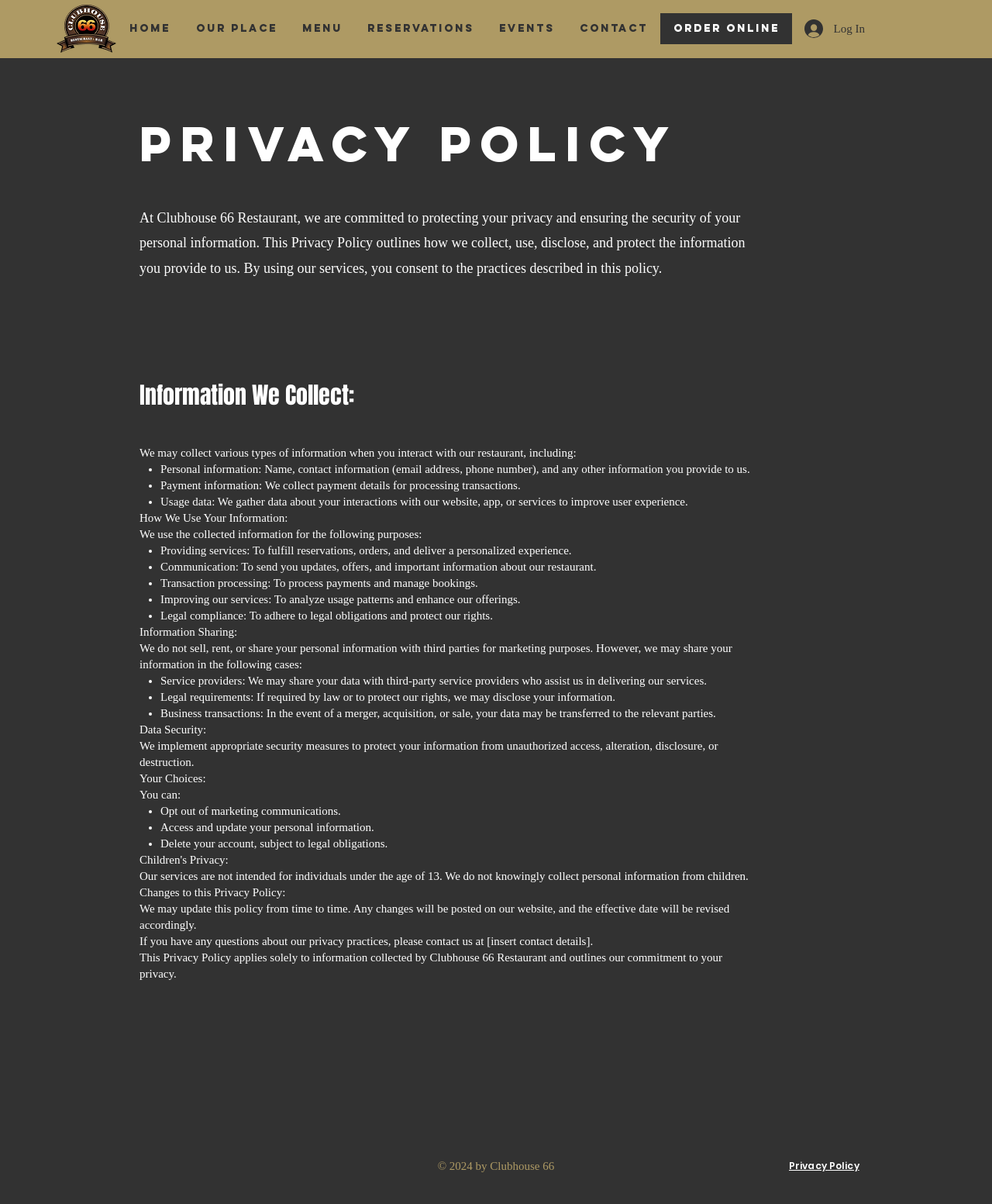Determine the bounding box of the UI component based on this description: "CONTACT". The bounding box coordinates should be four float values between 0 and 1, i.e., [left, top, right, bottom].

[0.572, 0.014, 0.666, 0.033]